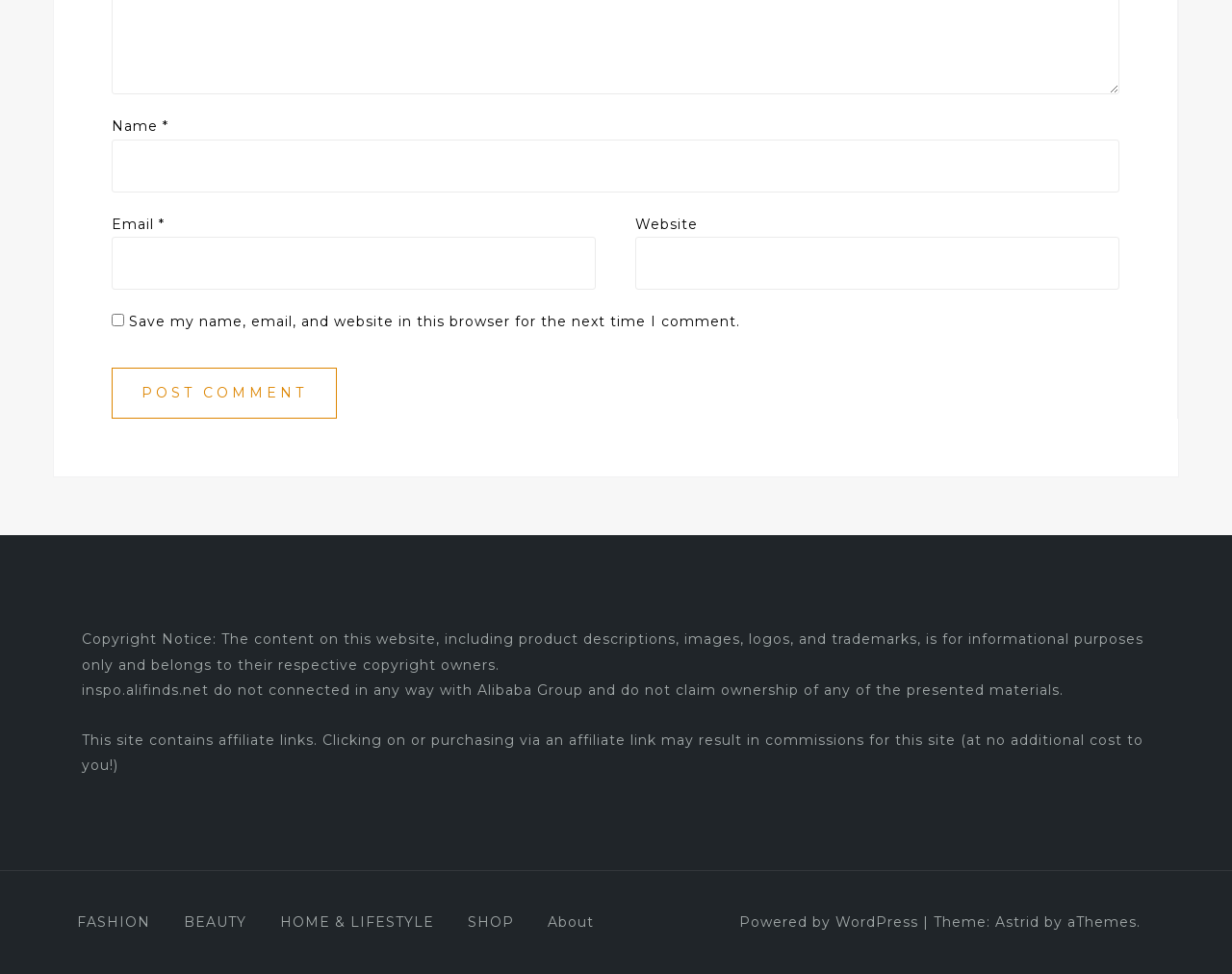Bounding box coordinates are given in the format (top-left x, top-left y, bottom-right x, bottom-right y). All values should be floating point numbers between 0 and 1. Provide the bounding box coordinate for the UI element described as: parent_node: Name * name="author"

[0.091, 0.143, 0.909, 0.197]